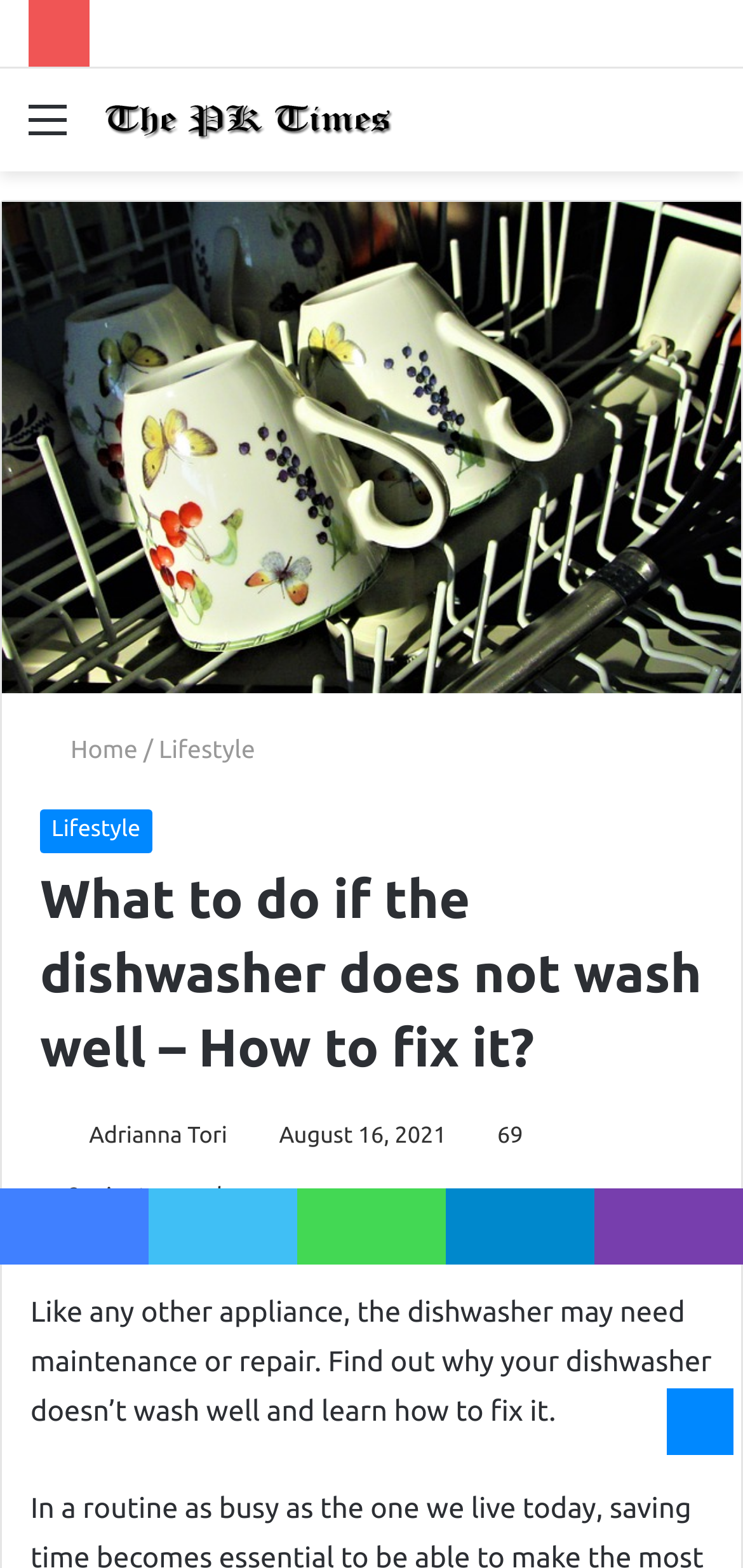Identify the bounding box coordinates of the section that should be clicked to achieve the task described: "Click on the menu".

[0.038, 0.058, 0.09, 0.113]